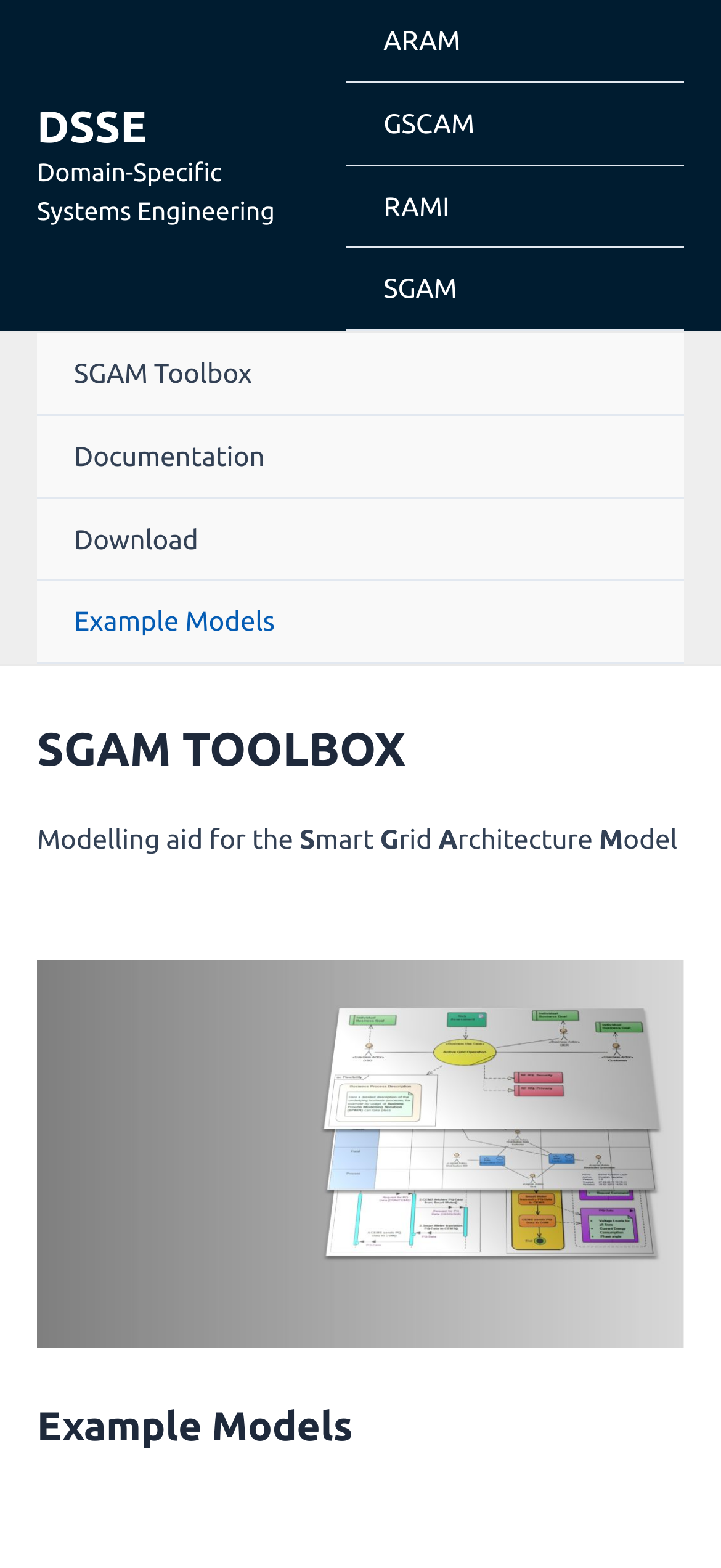Could you determine the bounding box coordinates of the clickable element to complete the instruction: "view Example Models"? Provide the coordinates as four float numbers between 0 and 1, i.e., [left, top, right, bottom].

[0.051, 0.371, 0.949, 0.424]